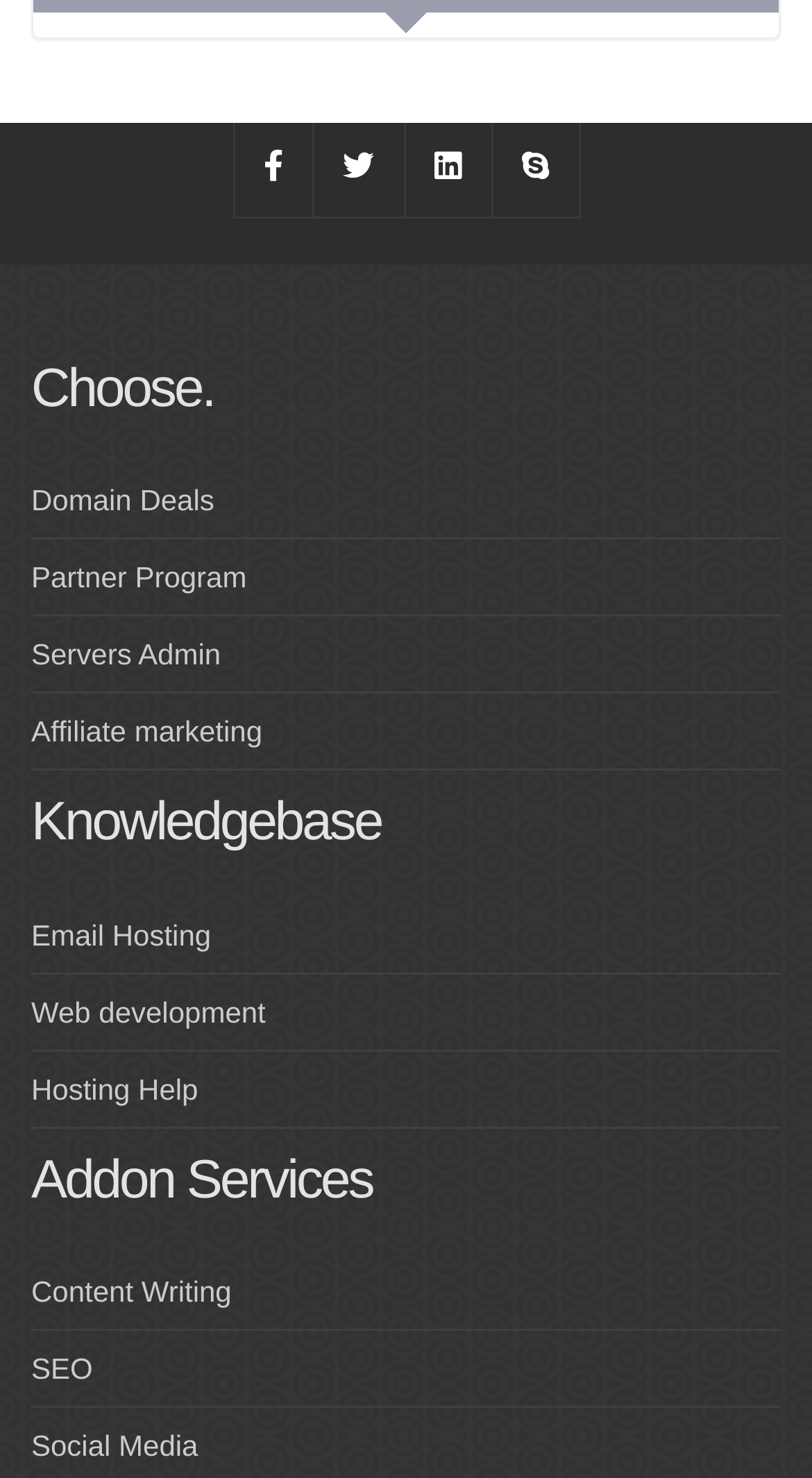How many links are there in the top section?
Give a thorough and detailed response to the question.

I counted the number of links in the top section, which are represented by the icons '', '', '', and ''. There are 4 links in total.